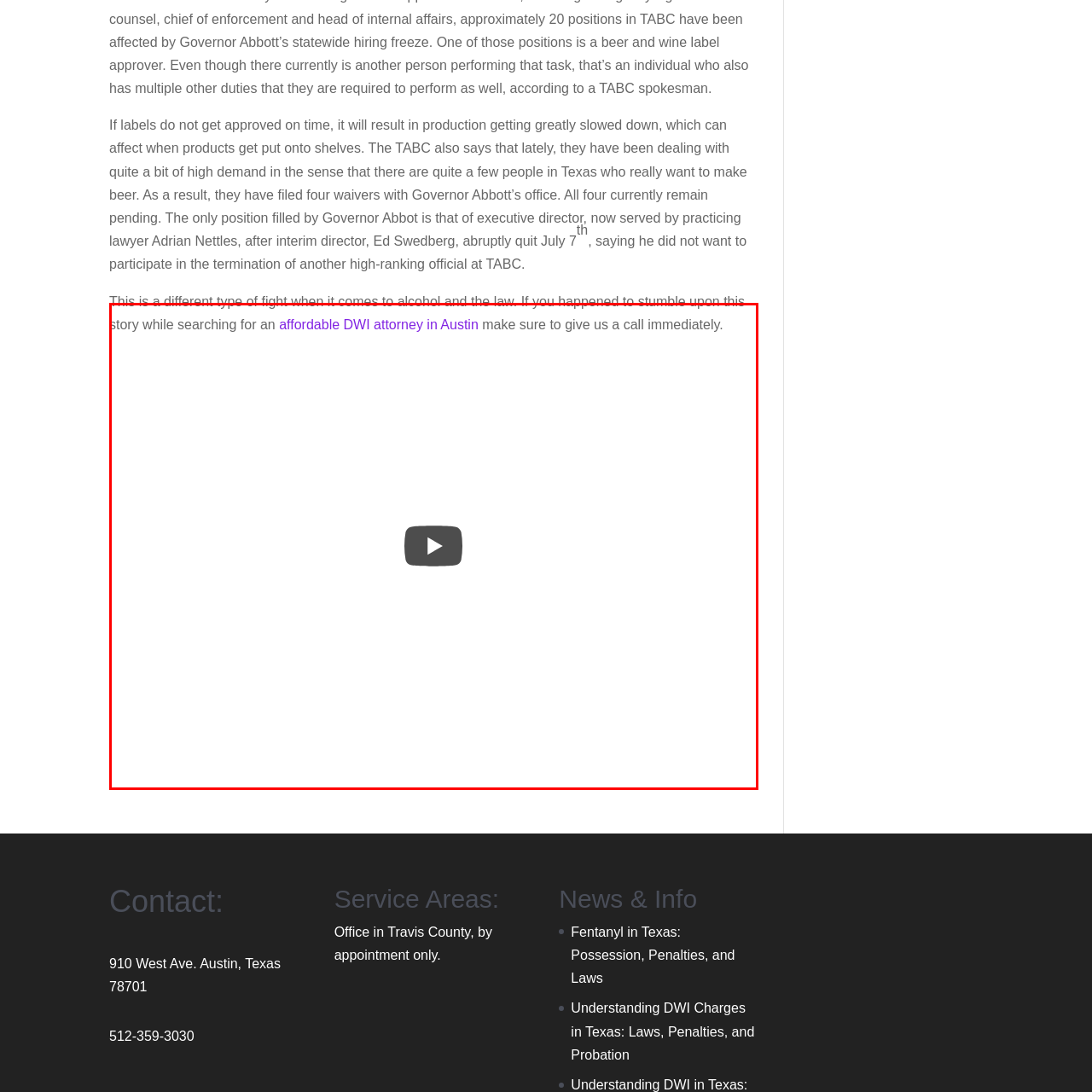Direct your attention to the image marked by the red boundary, What is the location mentioned in the caption? Provide a single word or phrase in response.

Austin